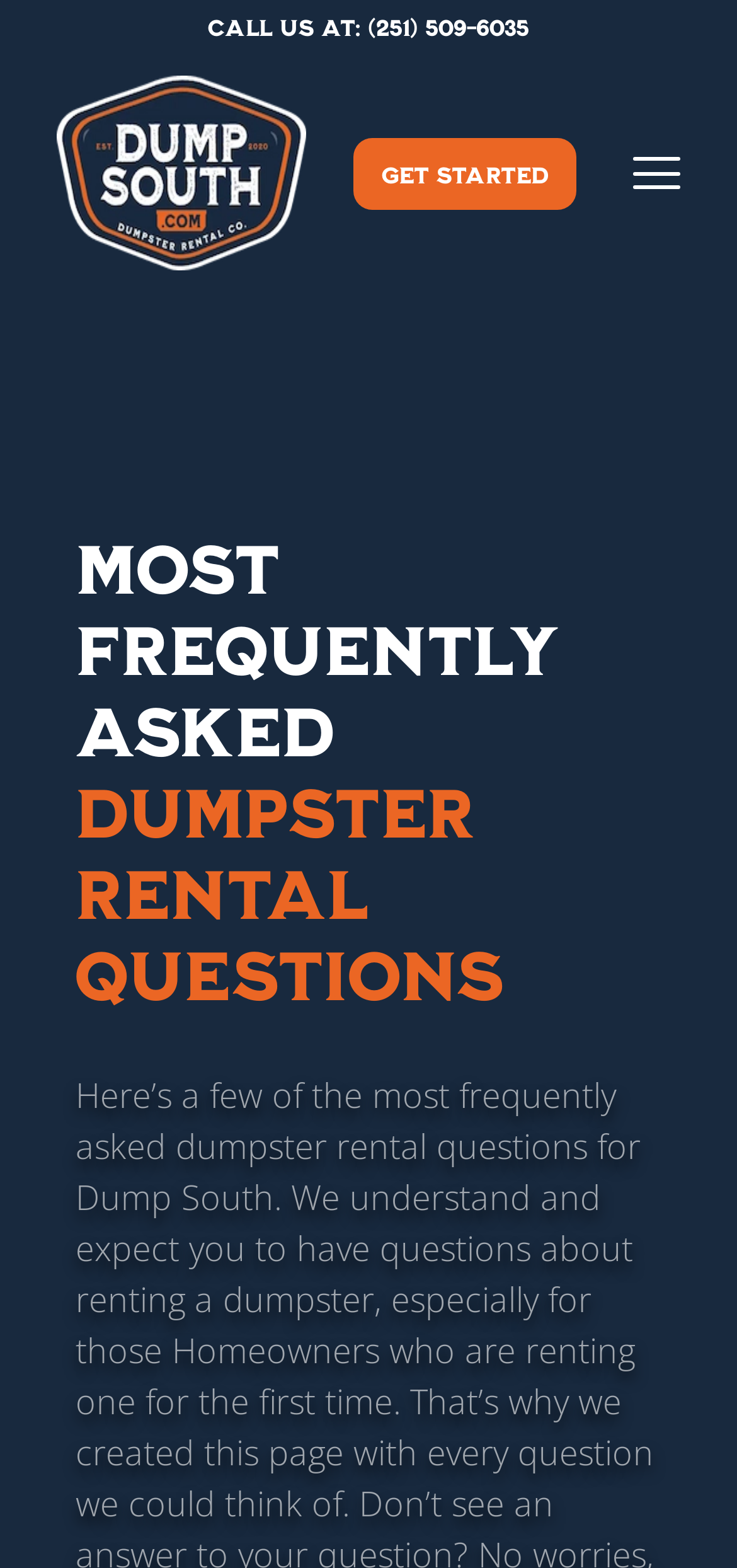Give a detailed explanation of the elements present on the webpage.

The webpage is about dumpster rental questions and answers, specifically targeting first-time customers. At the top left corner, there is a link to call the company, "Call us at: (251) 509-6035". Next to it, on the top left, is the Dump South Header logo, which is also an image. 

On the top right, there is a prominent link "GET STARTED". Below the logo, there is a heading "Most Frequently Asked Dumpster Rental Questions" that spans almost the entire width of the page. 

Underneath the heading, there is a paragraph of text that explains the purpose of the page, stating that the company understands and expects customers to have questions about renting a dumpster, especially for homeowners. The text is divided into three parts, with links to "Dump South" and "Homeowners" embedded within the text.